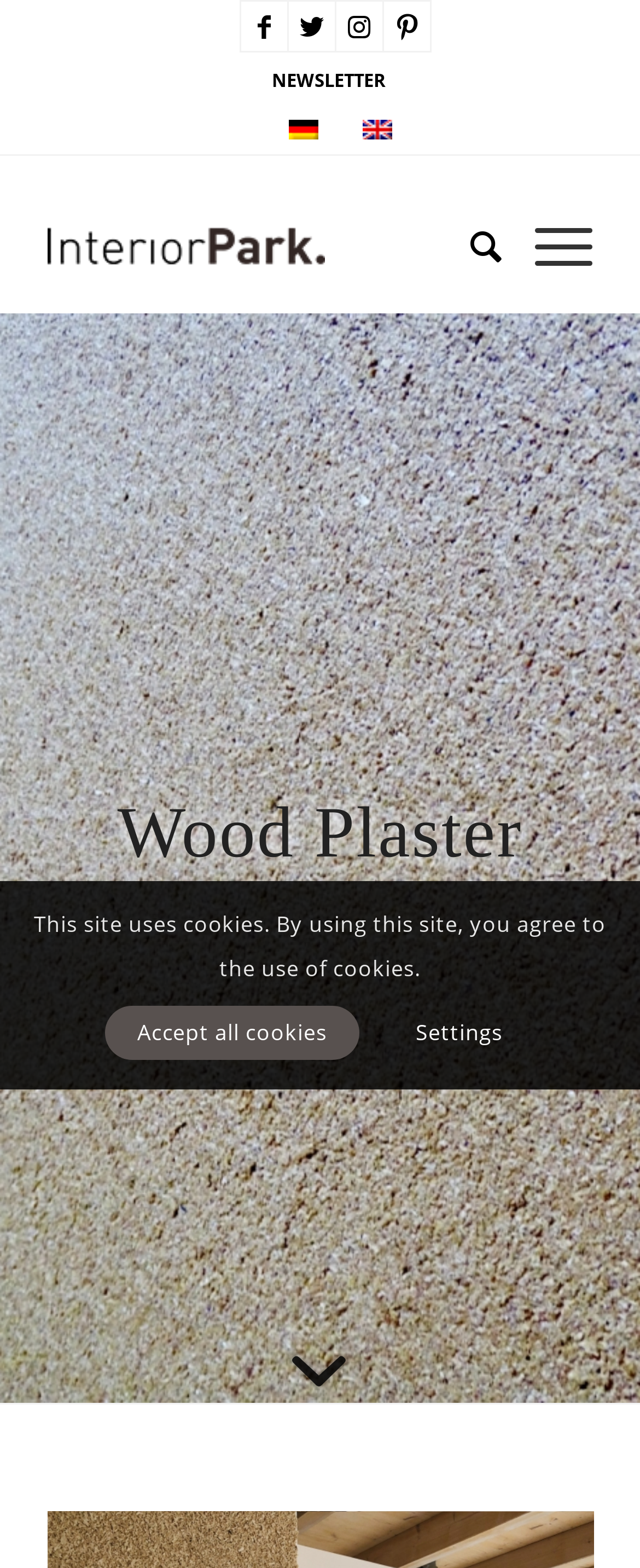Identify the bounding box coordinates of the region that should be clicked to execute the following instruction: "View newsletter".

[0.399, 0.046, 0.627, 0.056]